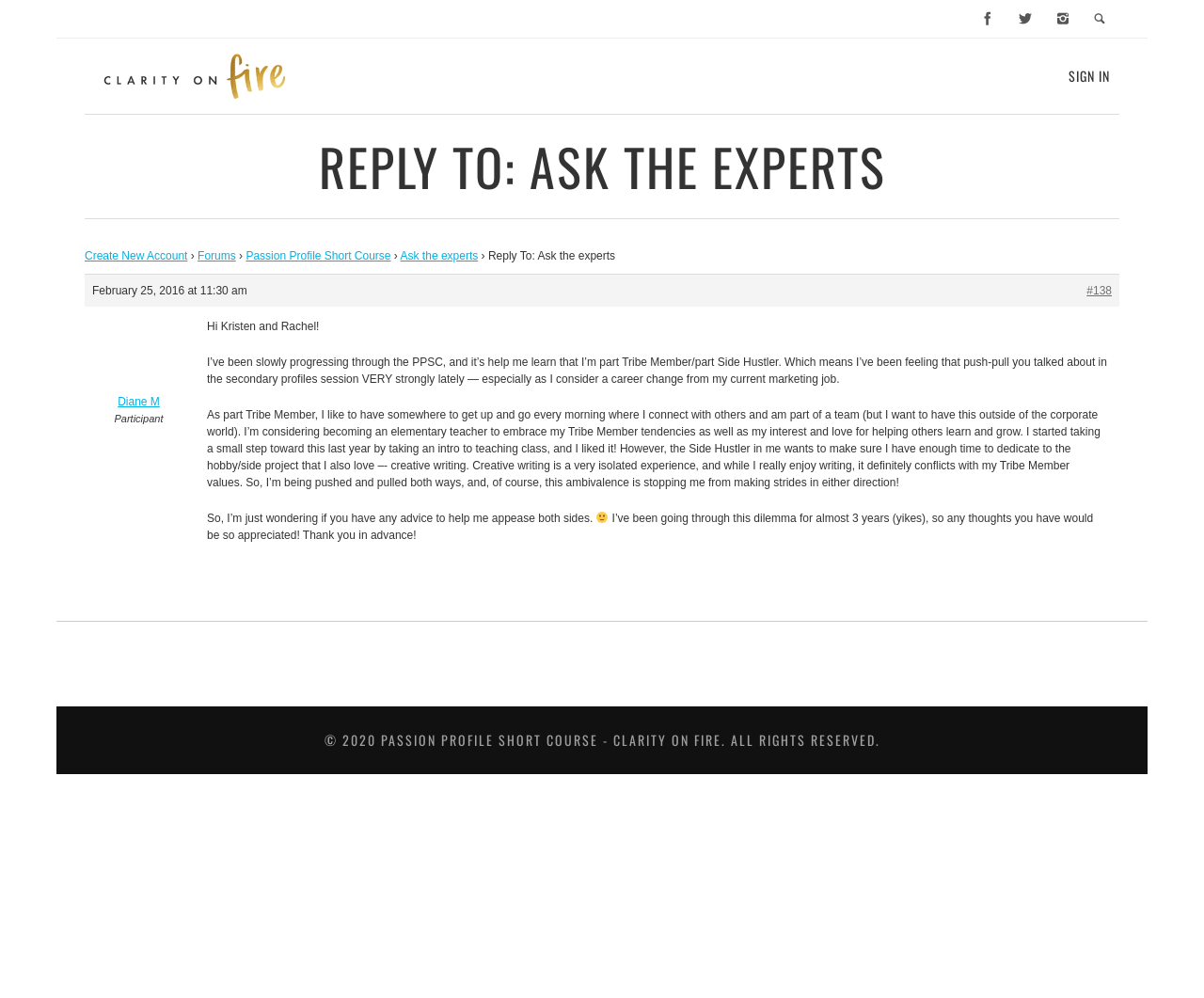Extract the bounding box coordinates for the described element: "Passion Profile Short Course". The coordinates should be represented as four float numbers between 0 and 1: [left, top, right, bottom].

[0.204, 0.25, 0.325, 0.263]